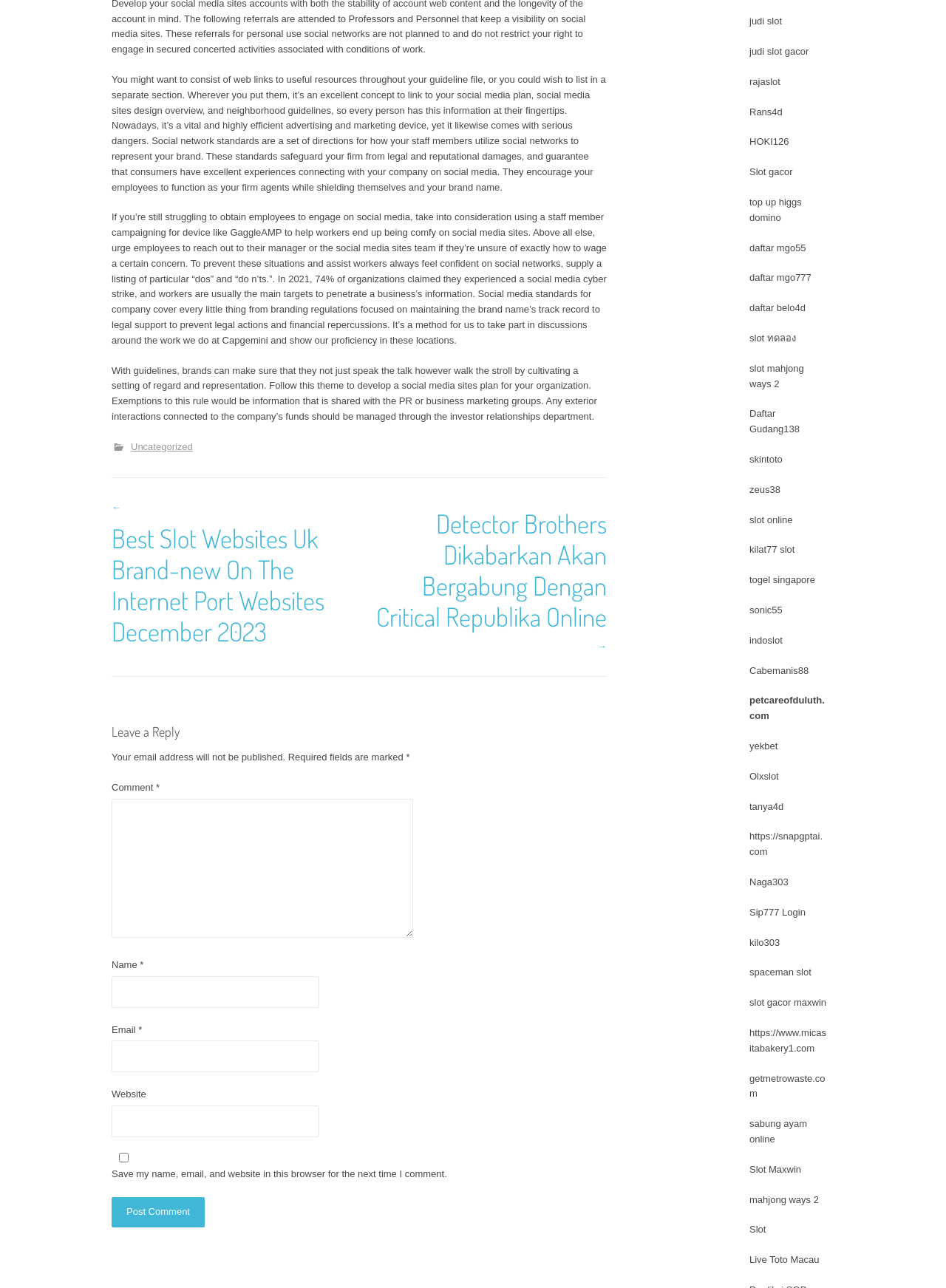What is the purpose of social media standards?
We need a detailed and exhaustive answer to the question. Please elaborate.

According to the article, social media standards are used to protect the company's reputation and prevent legal and reputational damages. They also ensure that customers have good experiences interacting with the company on social media.